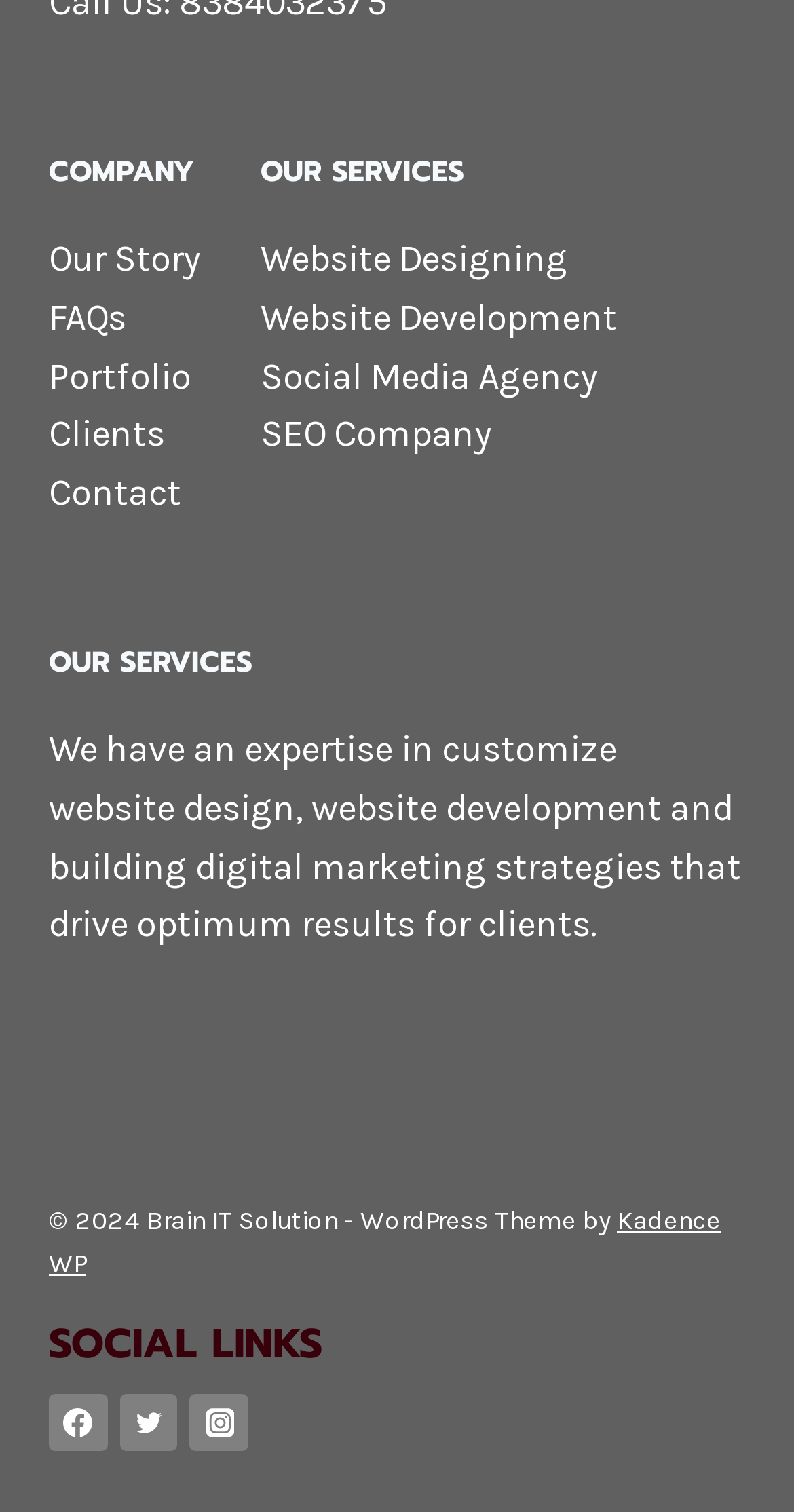Determine the bounding box for the described UI element: "Contact".

[0.062, 0.311, 0.228, 0.341]